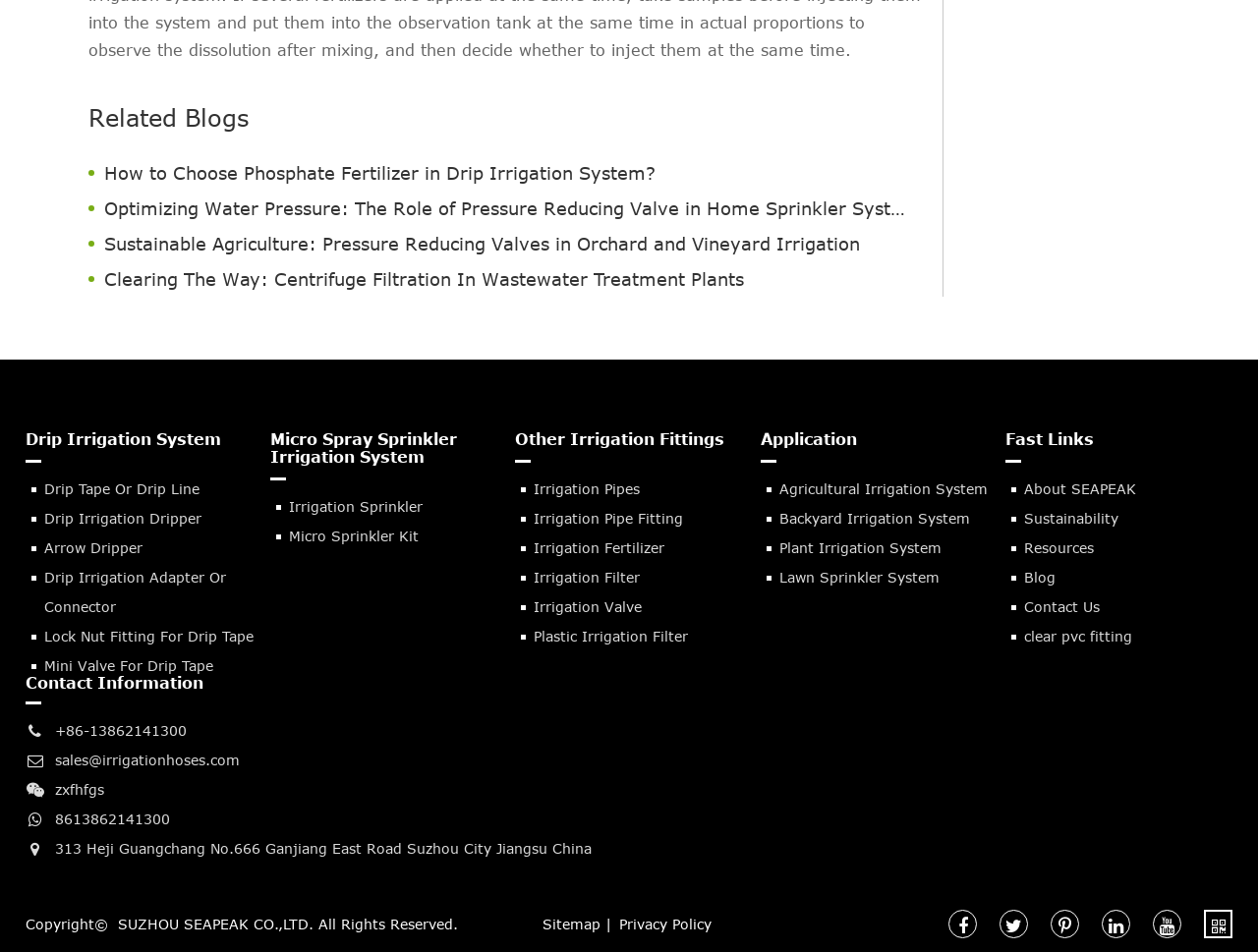Please identify the bounding box coordinates of the element I should click to complete this instruction: 'Visit 'Drip Irrigation System''. The coordinates should be given as four float numbers between 0 and 1, like this: [left, top, right, bottom].

[0.02, 0.452, 0.207, 0.486]